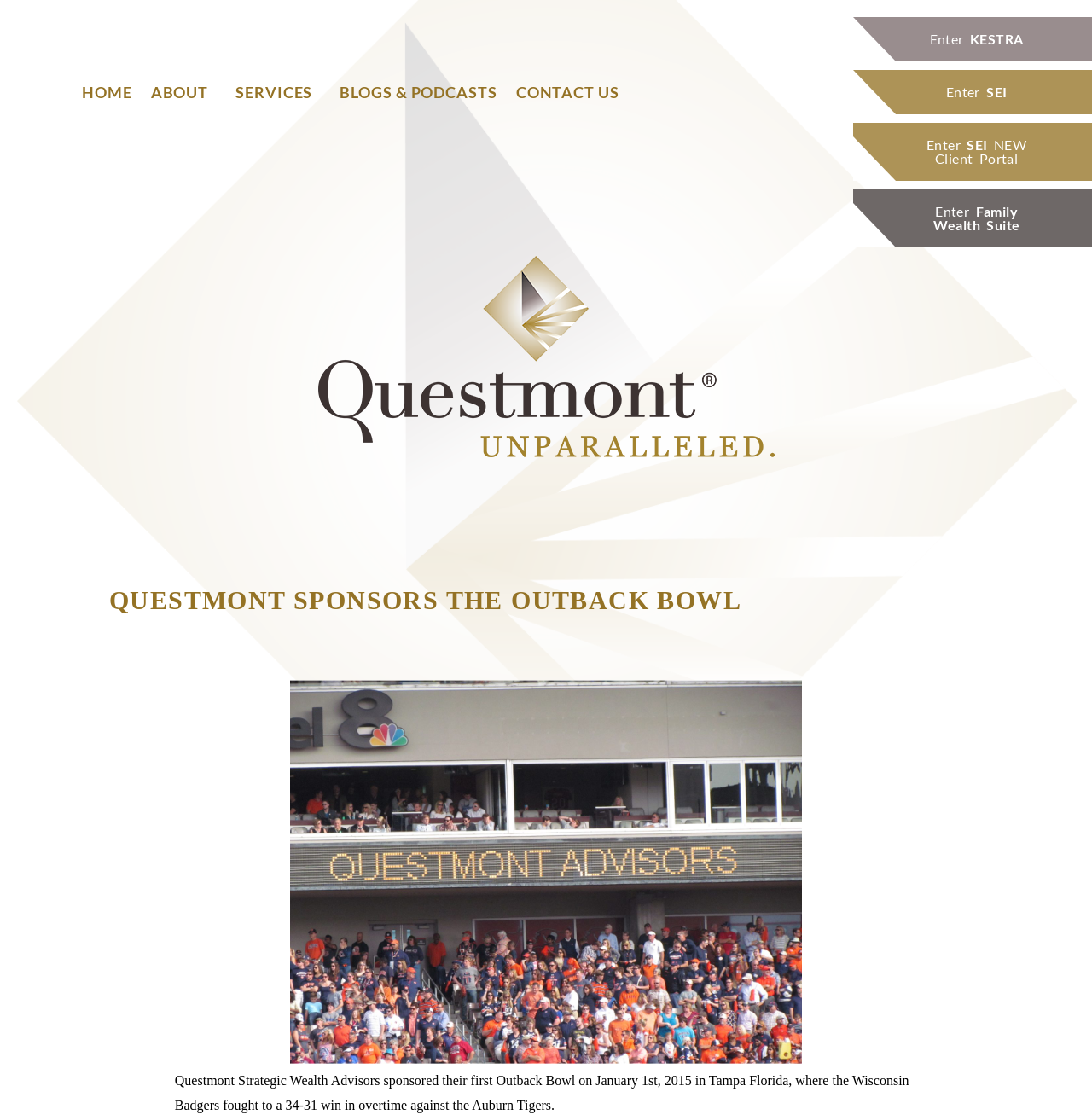Can you provide the bounding box coordinates for the element that should be clicked to implement the instruction: "contact us"?

[0.464, 0.065, 0.576, 0.1]